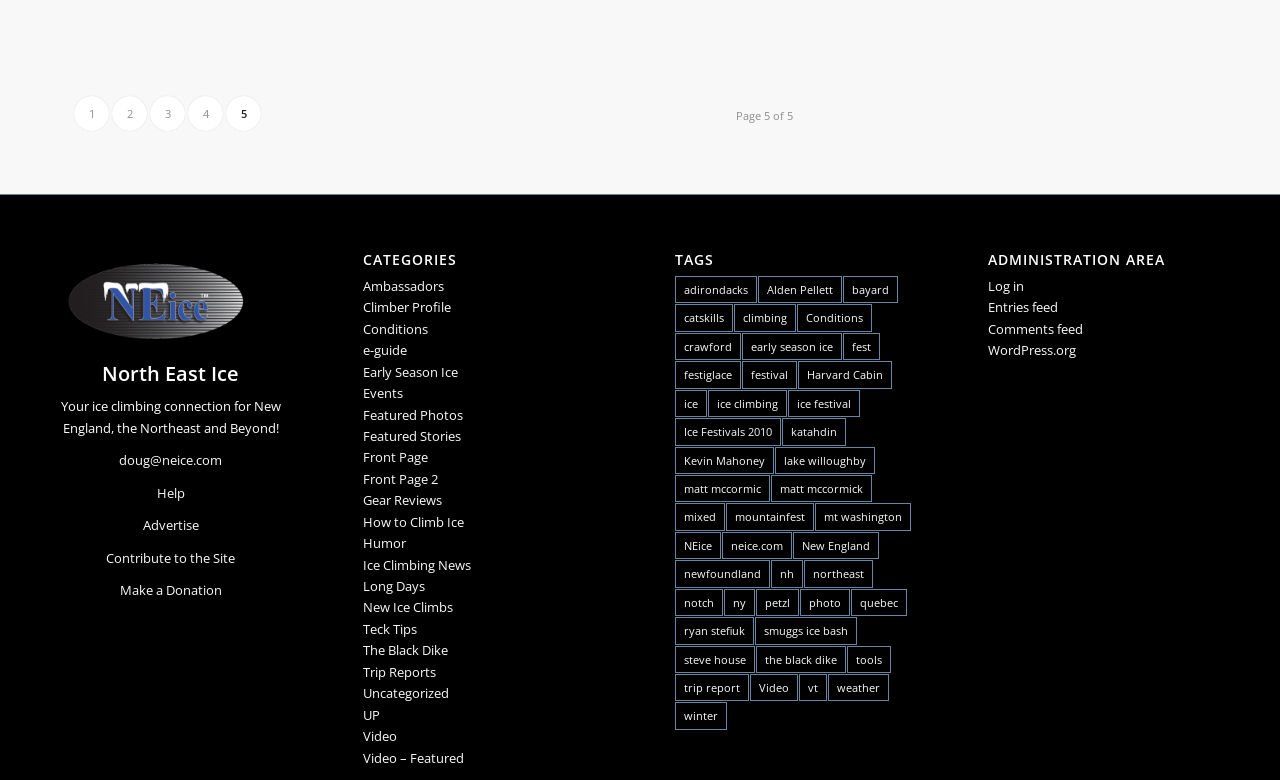Please identify the bounding box coordinates of the clickable area that will fulfill the following instruction: "View the 'Ambassadors' category". The coordinates should be in the format of four float numbers between 0 and 1, i.e., [left, top, right, bottom].

[0.283, 0.355, 0.347, 0.378]